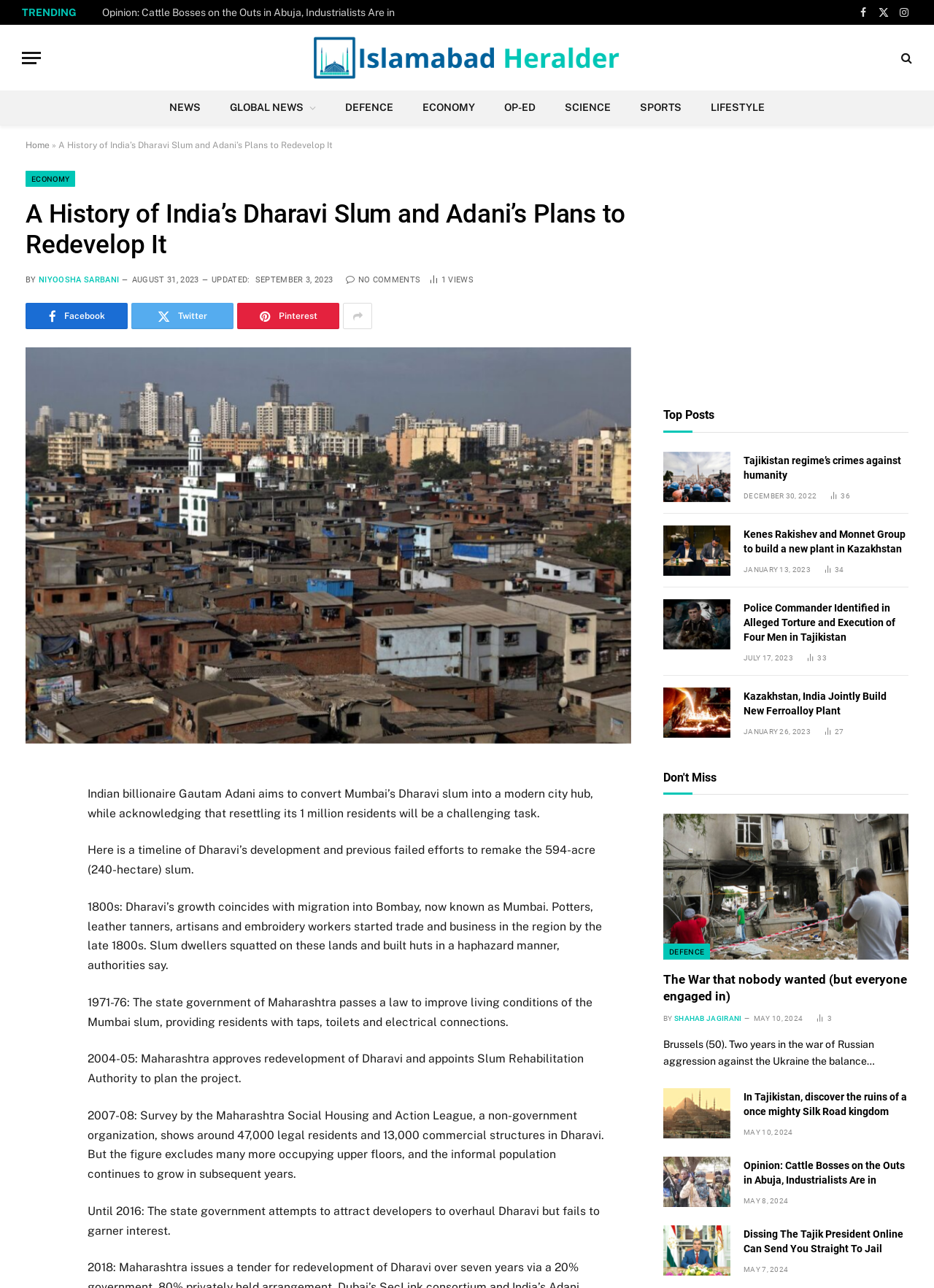Indicate the bounding box coordinates of the element that needs to be clicked to satisfy the following instruction: "Click on the 'ECONOMY' link". The coordinates should be four float numbers between 0 and 1, i.e., [left, top, right, bottom].

[0.437, 0.07, 0.524, 0.097]